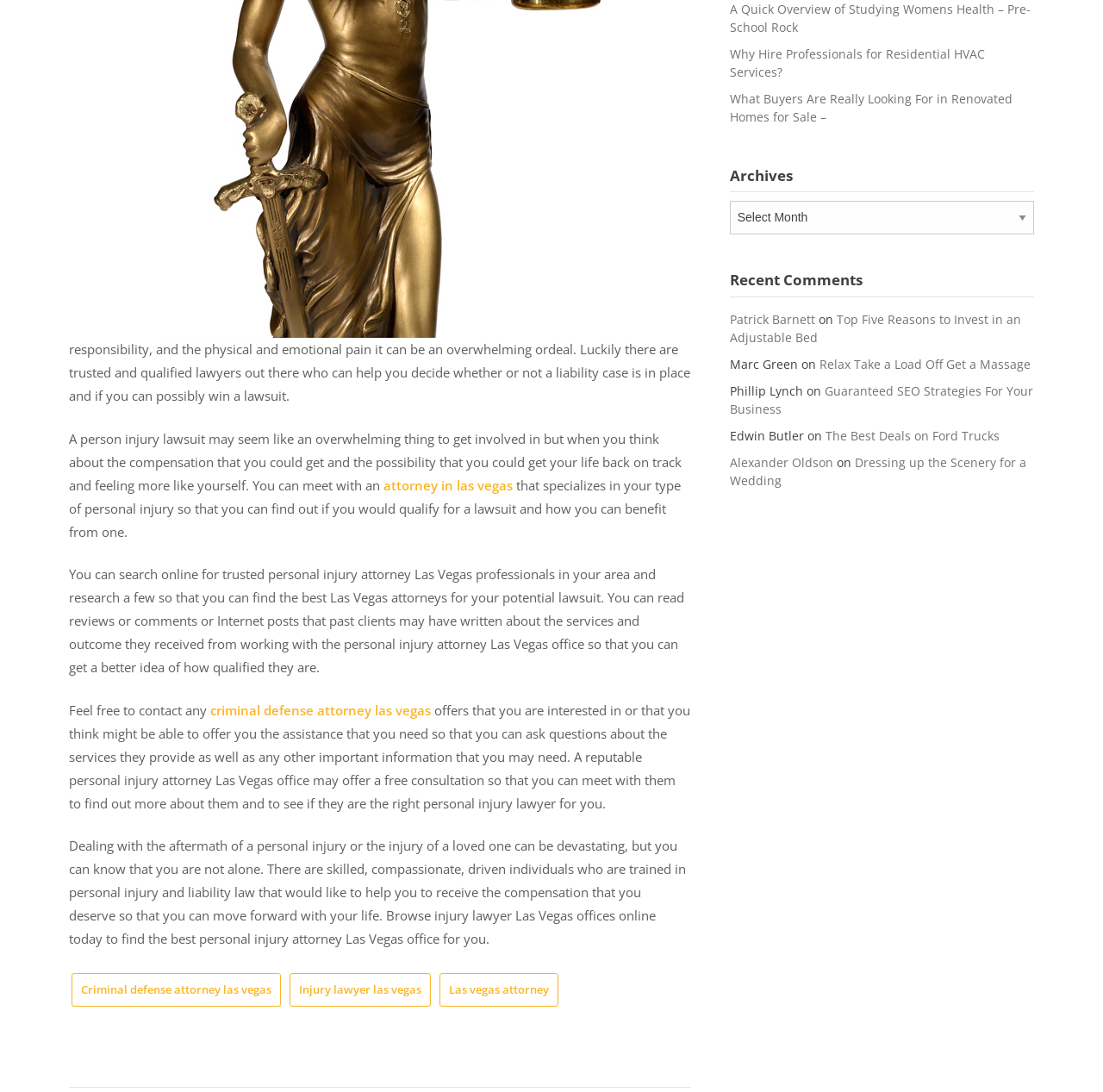Please provide the bounding box coordinates in the format (top-left x, top-left y, bottom-right x, bottom-right y). Remember, all values are floating point numbers between 0 and 1. What is the bounding box coordinate of the region described as: Las vegas attorney

[0.398, 0.891, 0.506, 0.922]